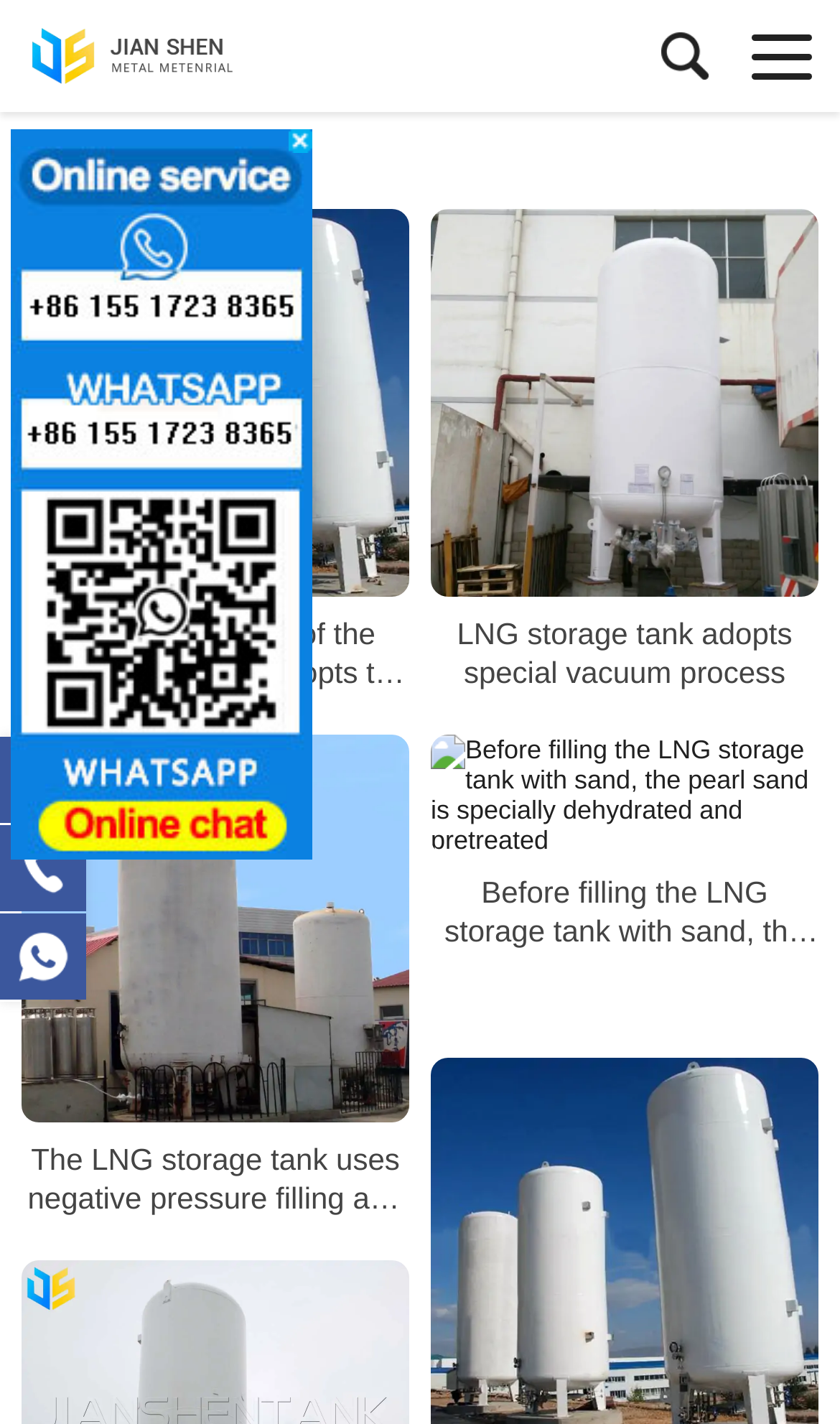Pinpoint the bounding box coordinates for the area that should be clicked to perform the following instruction: "Click the company logo".

[0.038, 0.02, 0.277, 0.059]